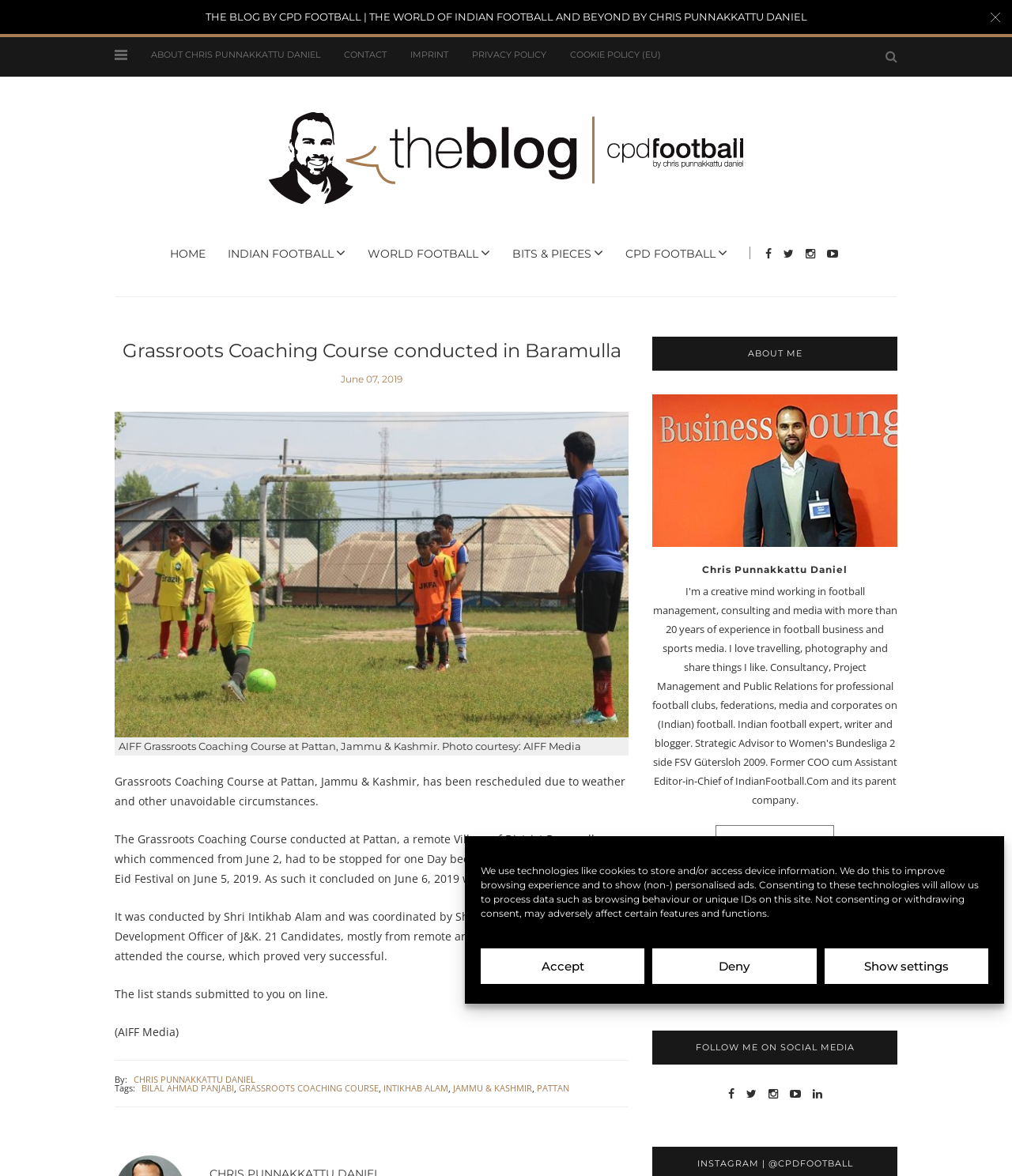Please identify the bounding box coordinates of the area I need to click to accomplish the following instruction: "Click the HOME link".

[0.168, 0.21, 0.203, 0.222]